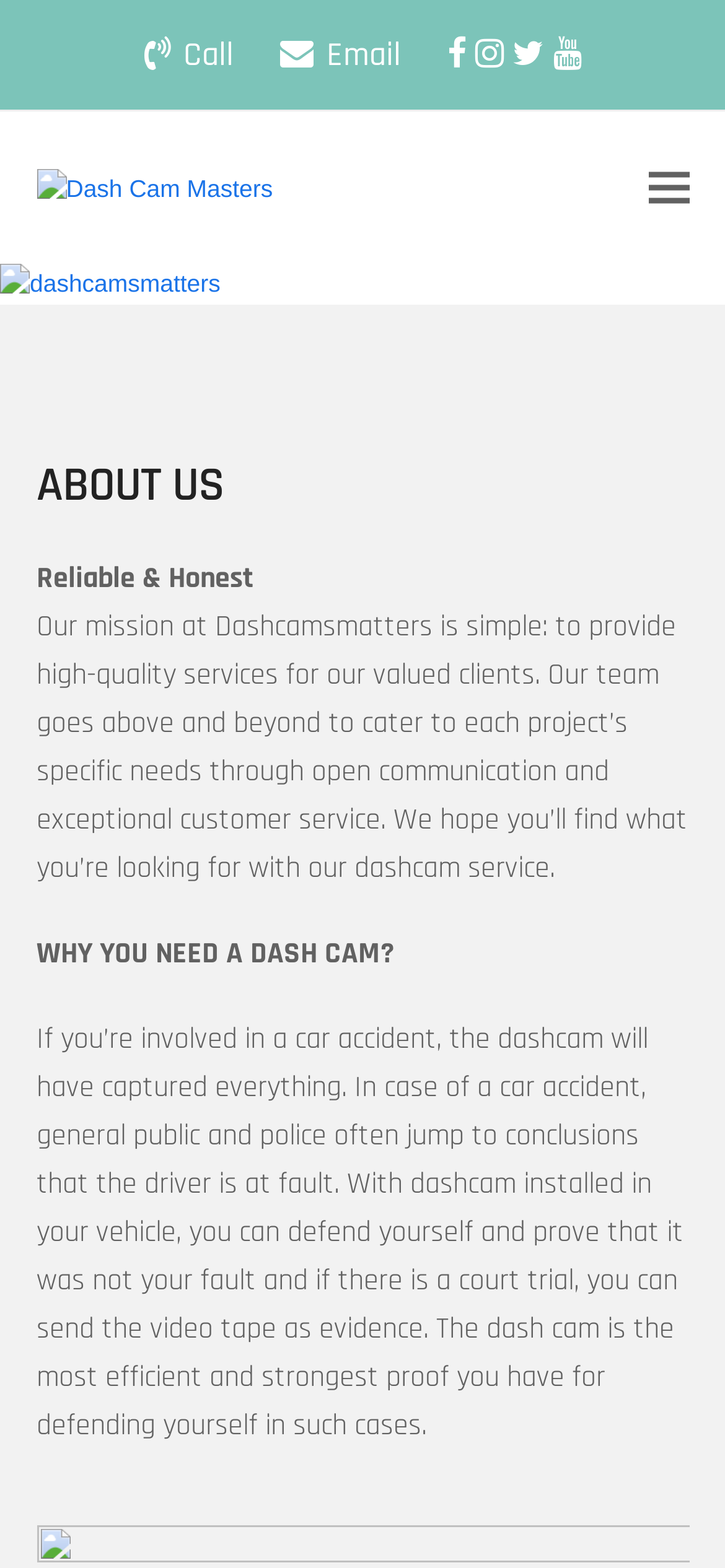Calculate the bounding box coordinates of the UI element given the description: "(516) 668-0160 Call".

[0.199, 0.021, 0.322, 0.049]